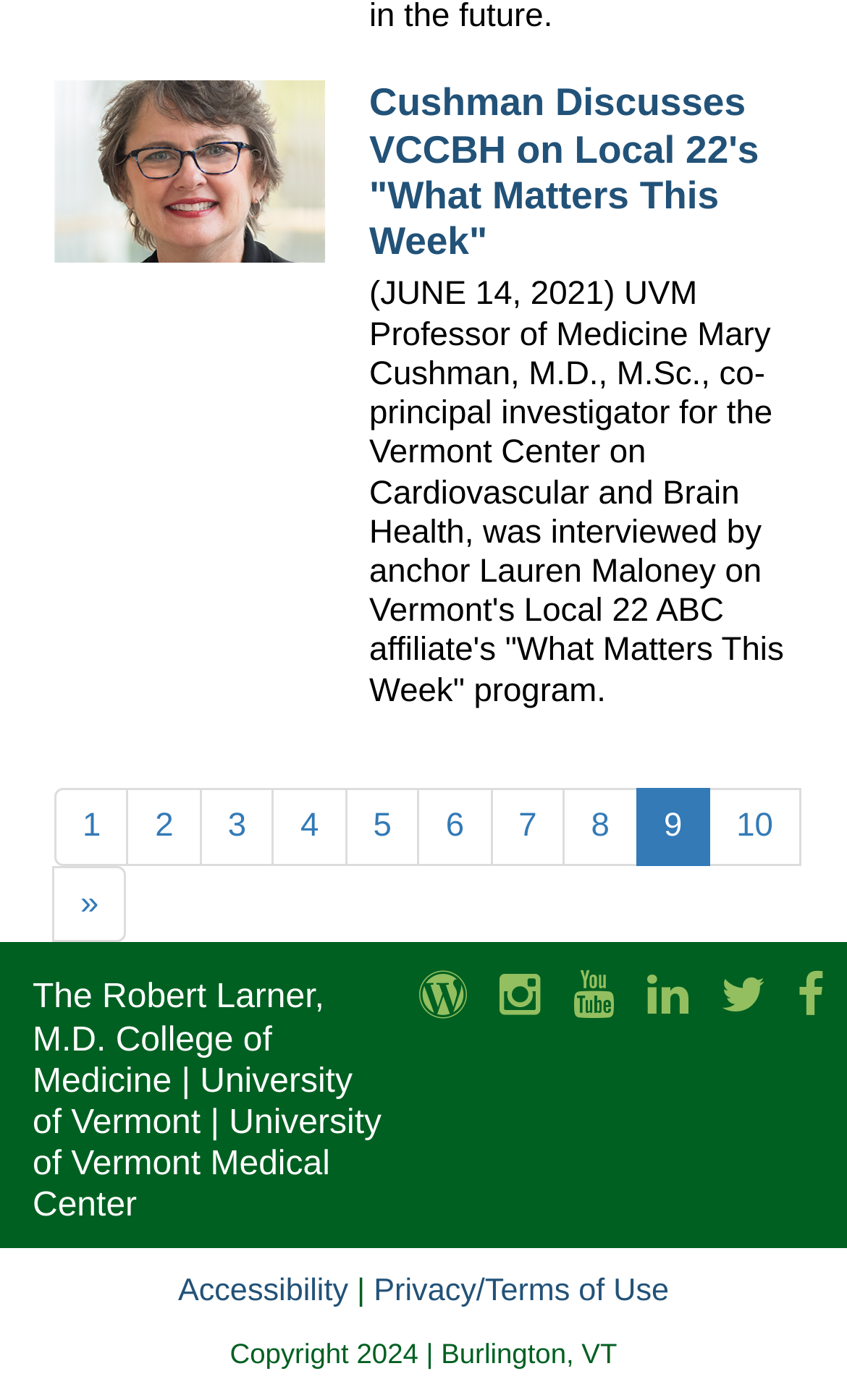Locate the bounding box coordinates of the element's region that should be clicked to carry out the following instruction: "Go to page 2". The coordinates need to be four float numbers between 0 and 1, i.e., [left, top, right, bottom].

[0.15, 0.563, 0.238, 0.618]